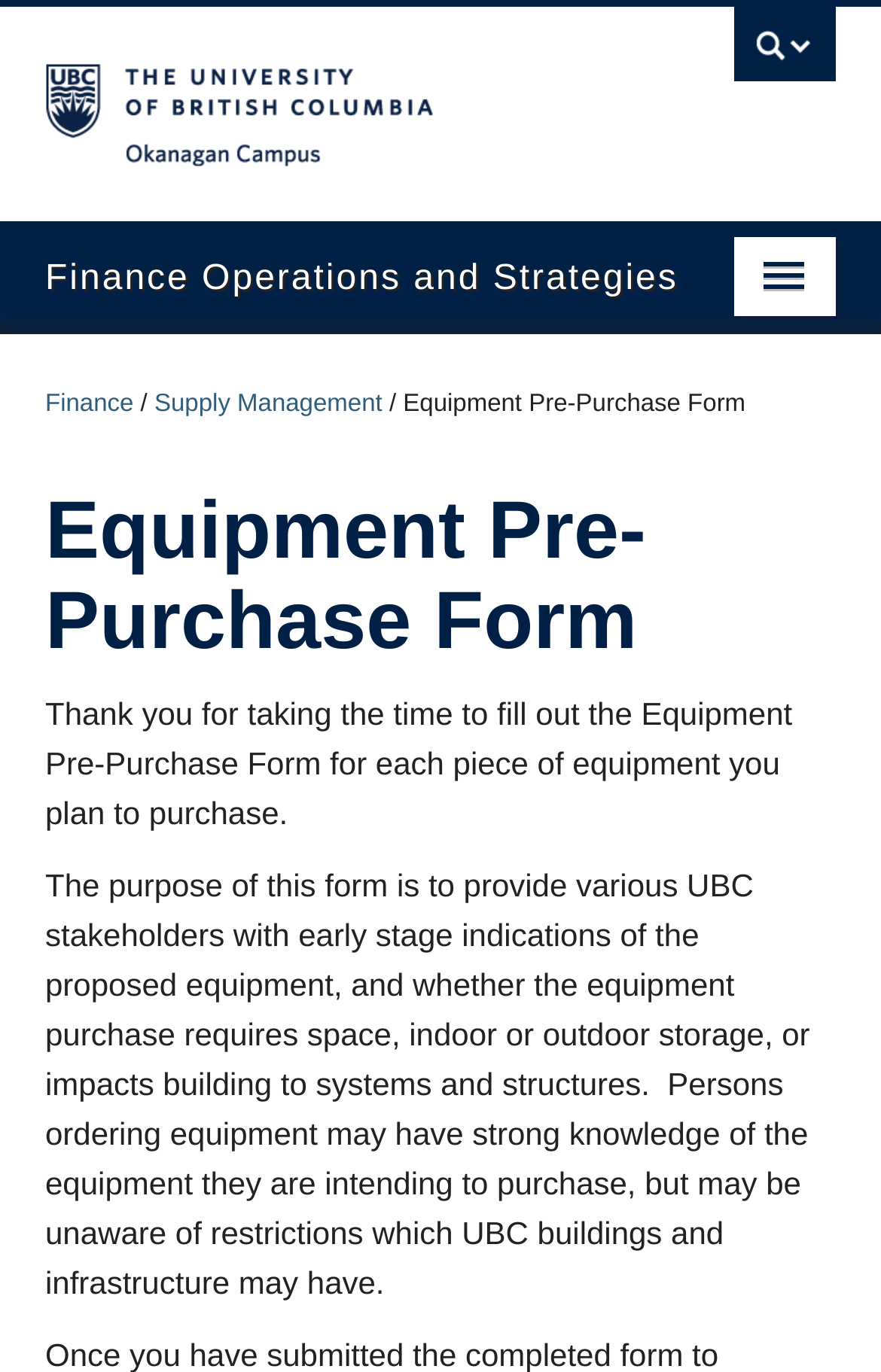What is the relationship between the equipment purchase and UBC buildings?
Please provide a detailed and comprehensive answer to the question.

The equipment purchase may impact UBC buildings and infrastructure, as indicated by the text 'whether the equipment purchase requires space, indoor or outdoor storage, or impacts building to systems and structures'.